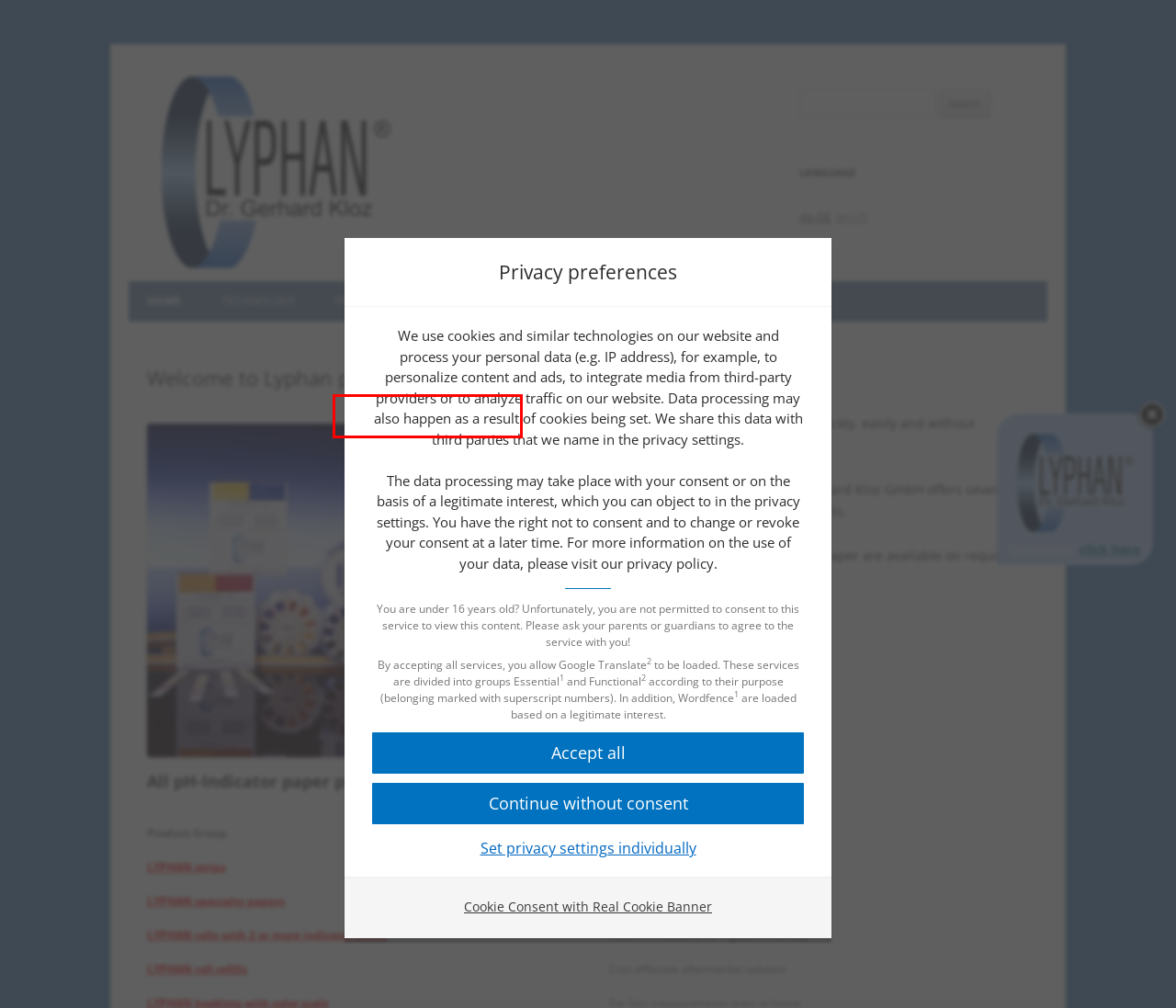Examine the screenshot of the webpage, noting the red bounding box around a UI element. Pick the webpage description that best matches the new page after the element in the red bounding box is clicked. Here are the candidates:
A. Lyphan.de | LYPHAN pH-Indikatorpapier
B. Lyphan booklets with colour scale | Lyphan Dr. Gerhard Kloz
C. Lyphan roll refills | Lyphan Dr. Gerhard Kloz
D. Lyphan custom order paper | Lyphan Dr. Gerhard Kloz
E. Product group Lyphan strips – specialty papers | Lyphan Dr. Gerhard Kloz
F. Lyphan rolls | Lyphan Dr. Gerhard Kloz
G. Lyphan booklets without colour scale | Lyphan Dr. Gerhard Kloz
H. Lyphan strips | Lyphan Dr. Gerhard Kloz

F